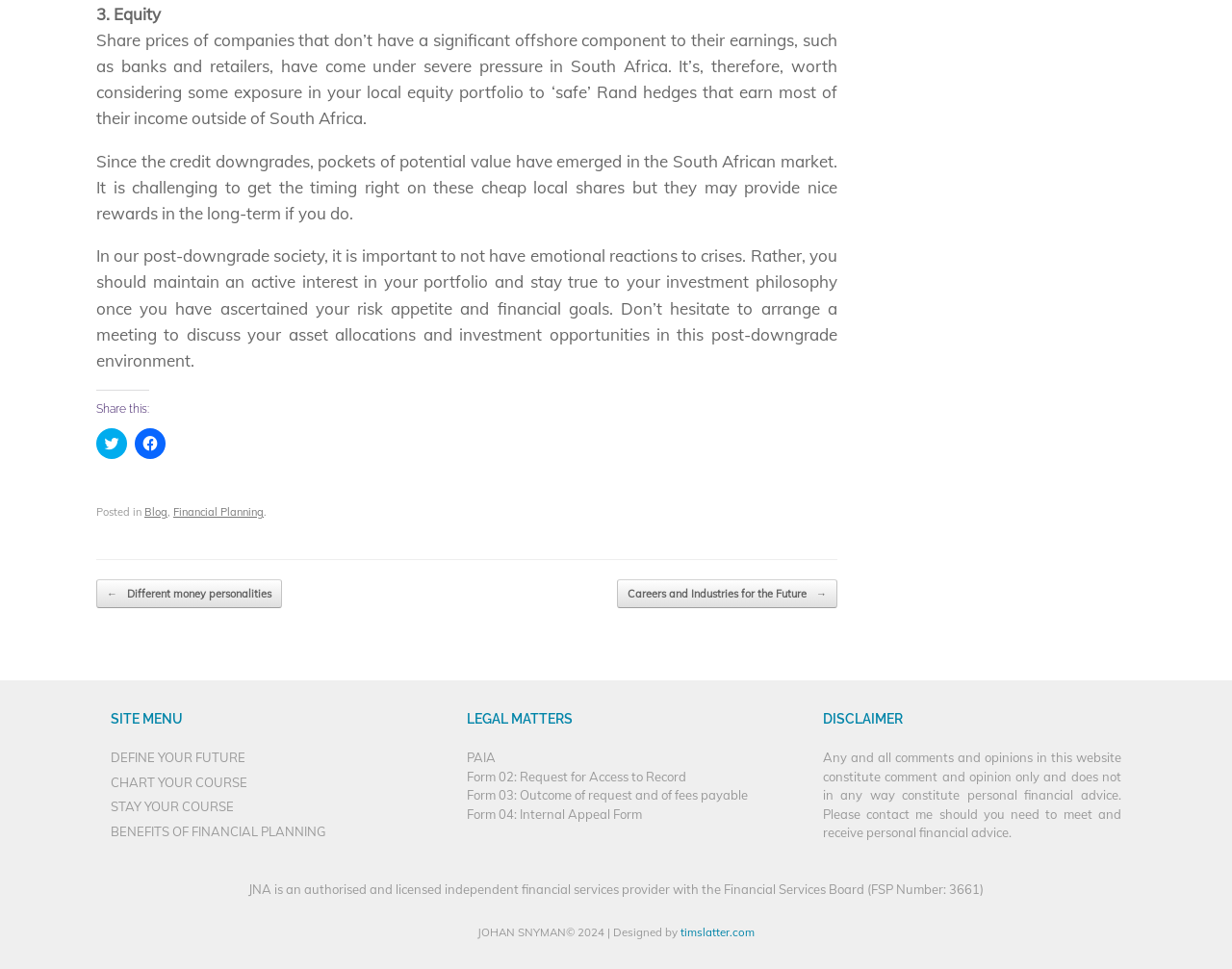Please identify the bounding box coordinates of the element's region that I should click in order to complete the following instruction: "Navigate to the previous post". The bounding box coordinates consist of four float numbers between 0 and 1, i.e., [left, top, right, bottom].

[0.078, 0.597, 0.229, 0.628]